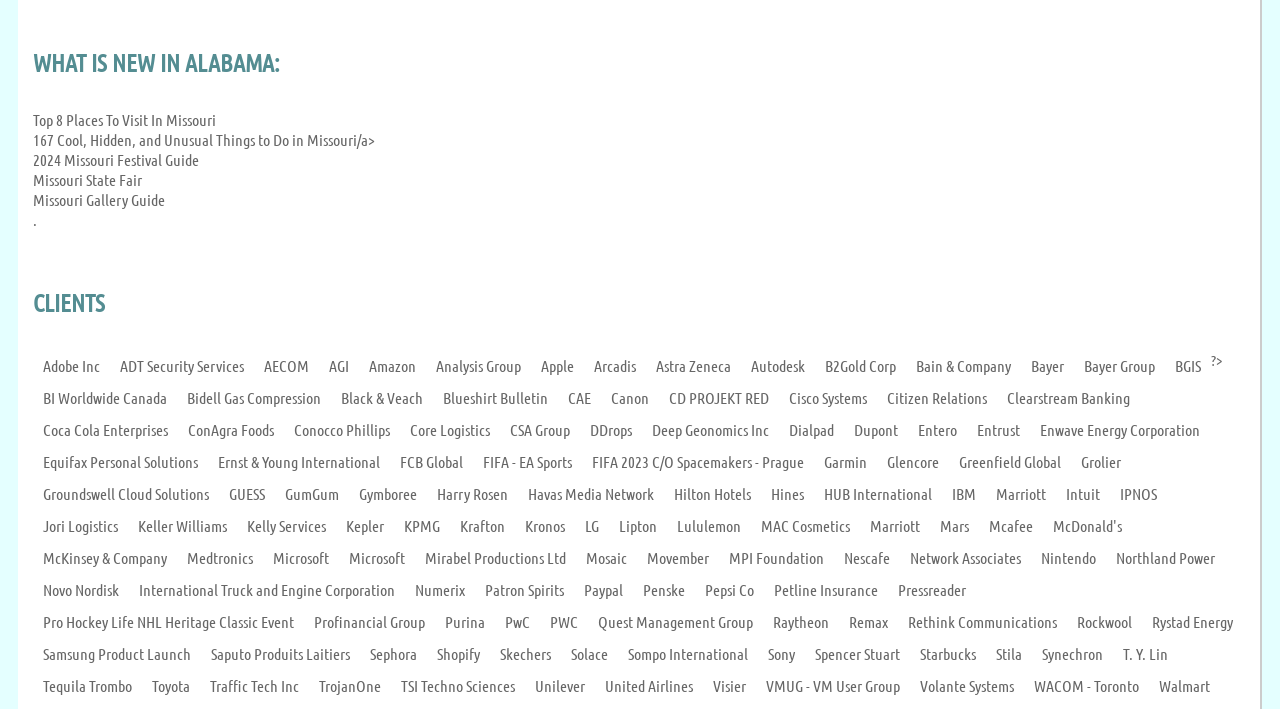Find the bounding box coordinates of the area to click in order to follow the instruction: "Visit 'Top 8 Places To Visit In Missouri'".

[0.026, 0.156, 0.169, 0.183]